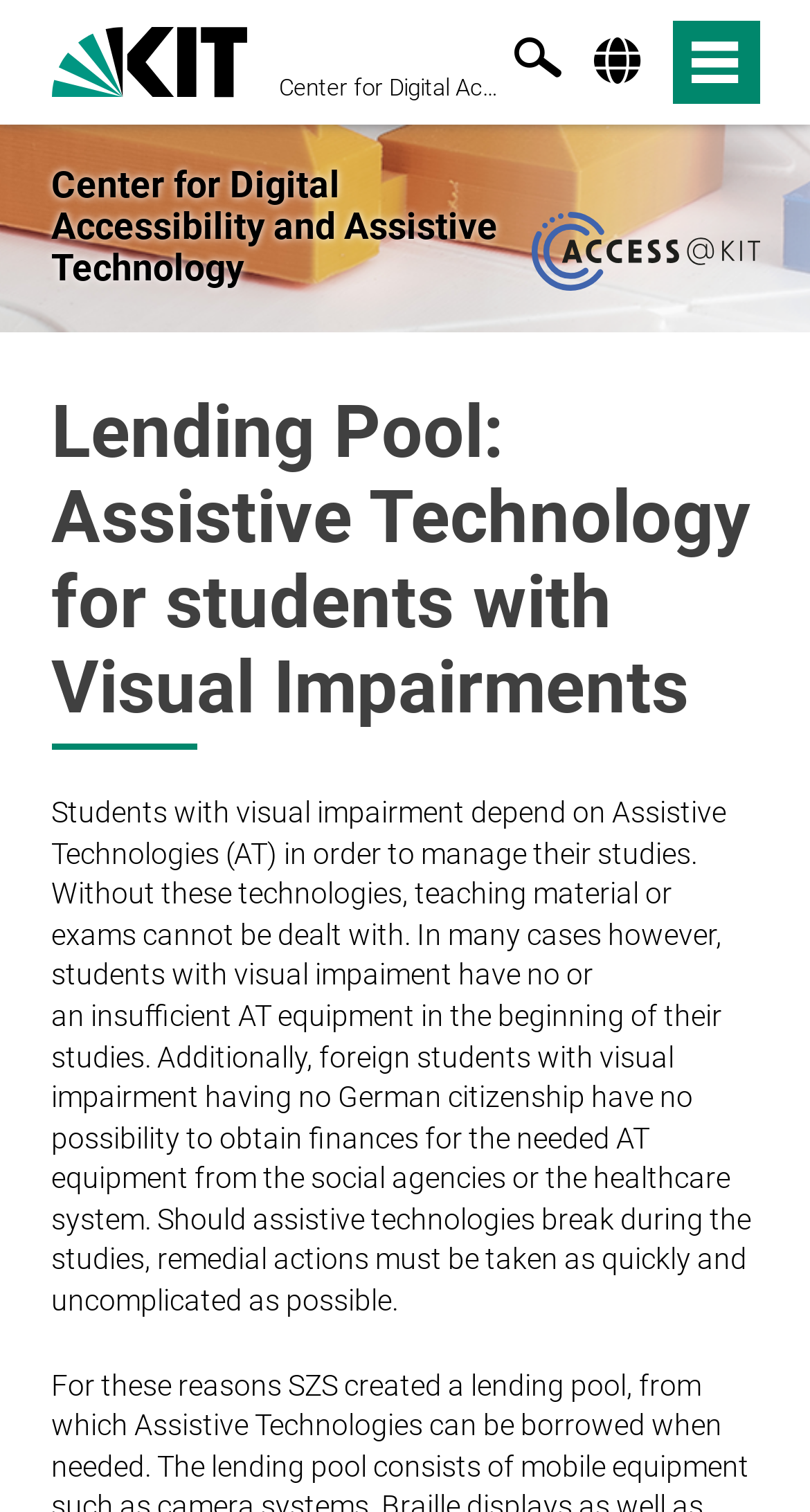What is the issue faced by foreign students with visual impairment?
Based on the image, answer the question in a detailed manner.

I found the answer by reading the static text which mentions that foreign students with visual impairment having no German citizenship have no possibility to obtain finances for the needed AT equipment from the social agencies or the healthcare system.